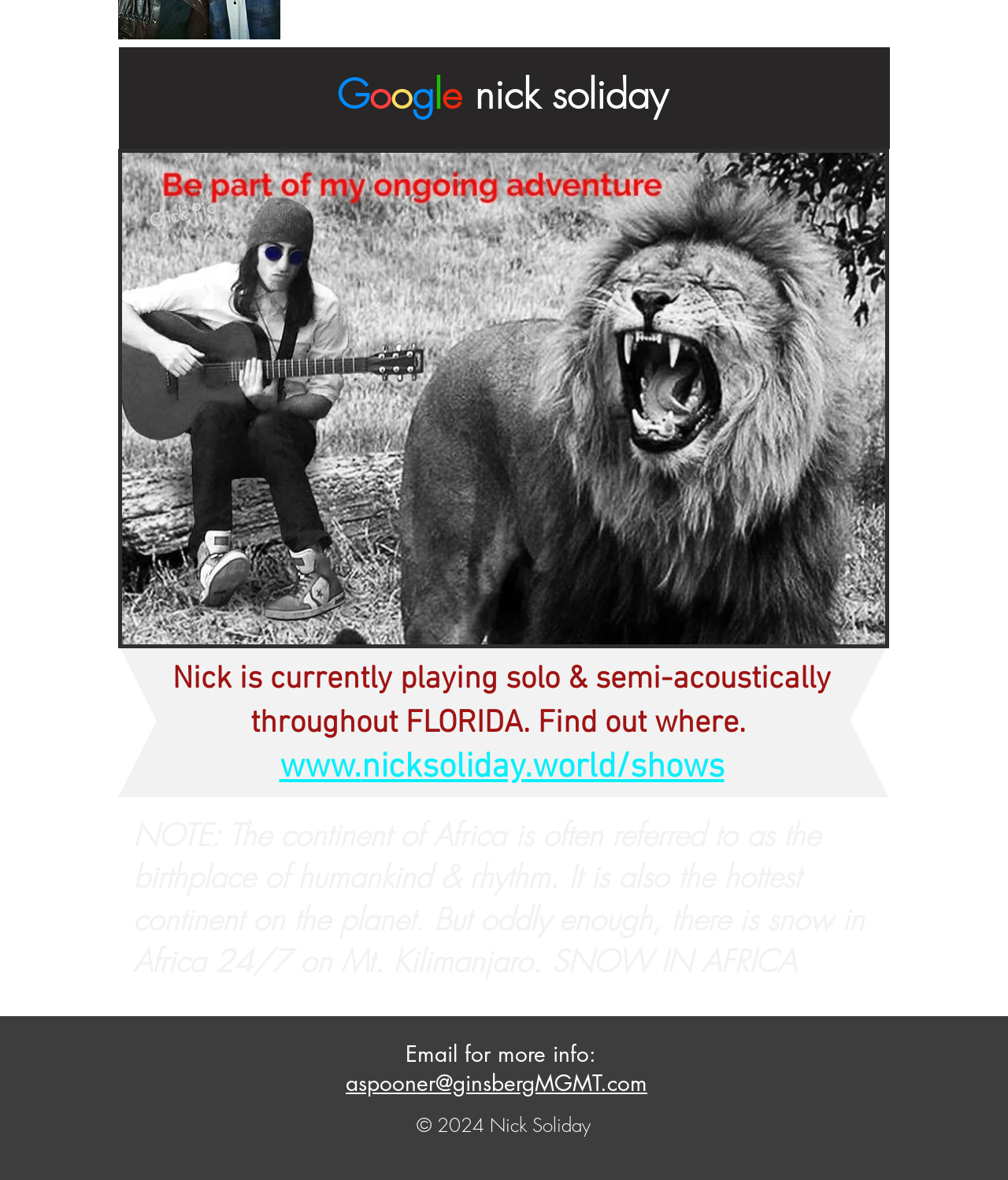Please provide a detailed answer to the question below by examining the image:
What is the email address for more information?

This answer can be obtained by reading the text that says 'Email for more info:' followed by the email address 'aspooner@ginsbergMGMT.com'.